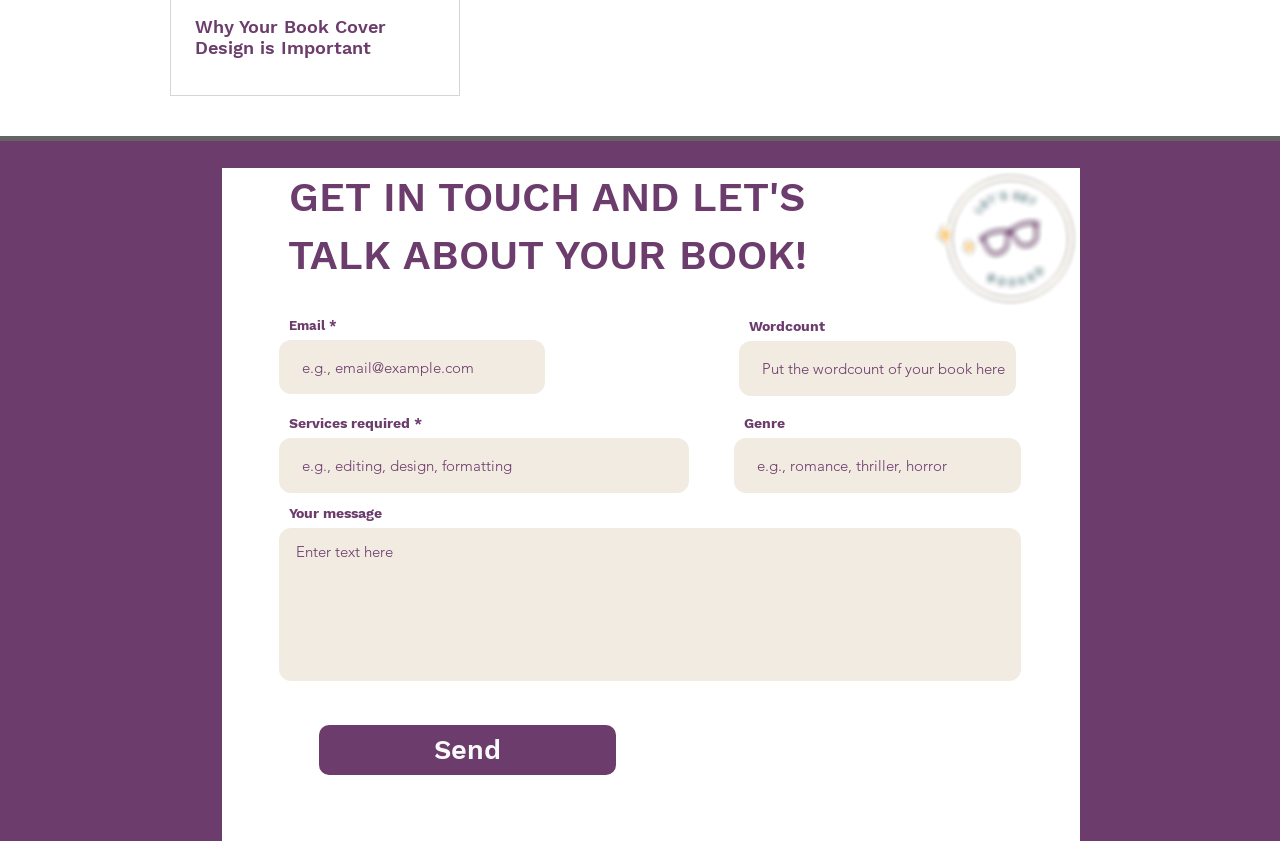Please identify the bounding box coordinates of the element I should click to complete this instruction: 'Click on the 'Why Your Book Cover Design is Important' link'. The coordinates should be given as four float numbers between 0 and 1, like this: [left, top, right, bottom].

[0.152, 0.019, 0.34, 0.069]